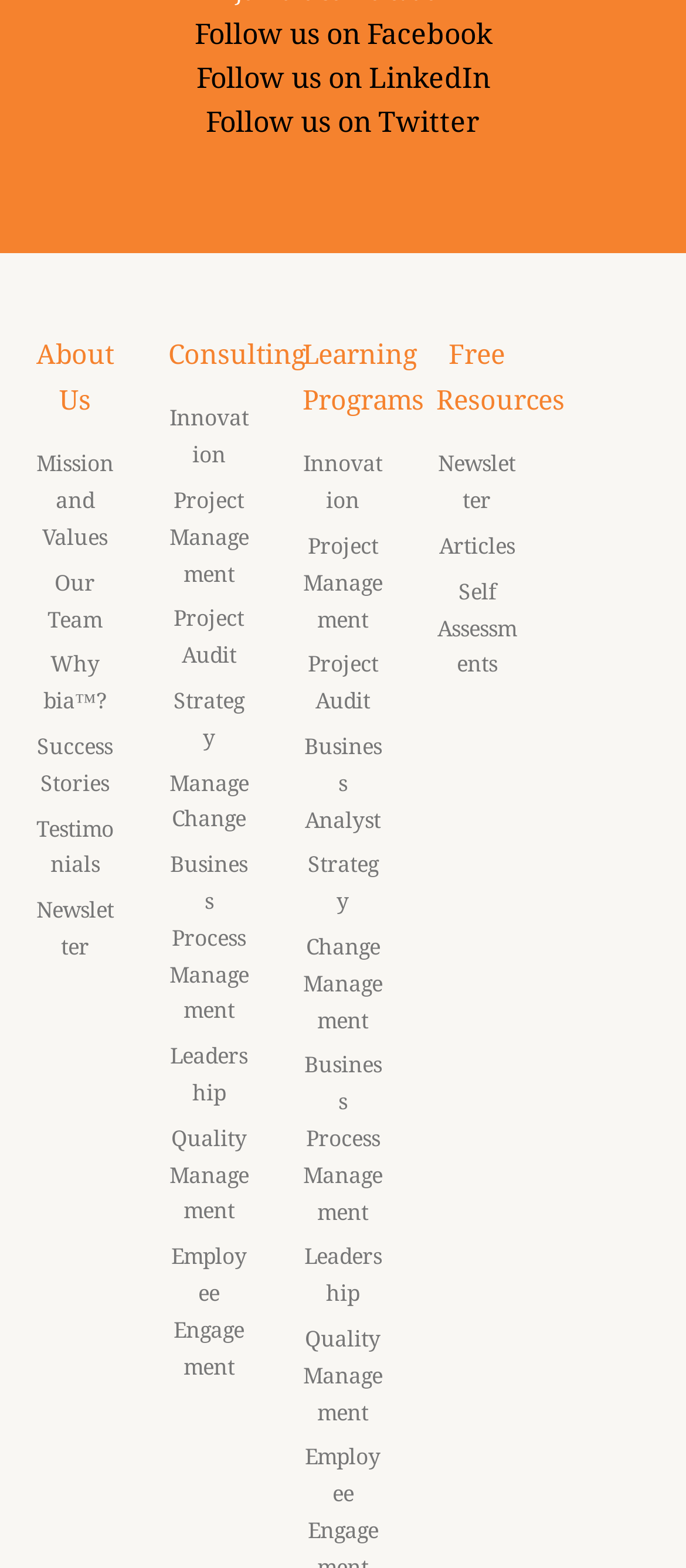What is the first link under 'About Us'?
Look at the image and respond with a single word or a short phrase.

About Us